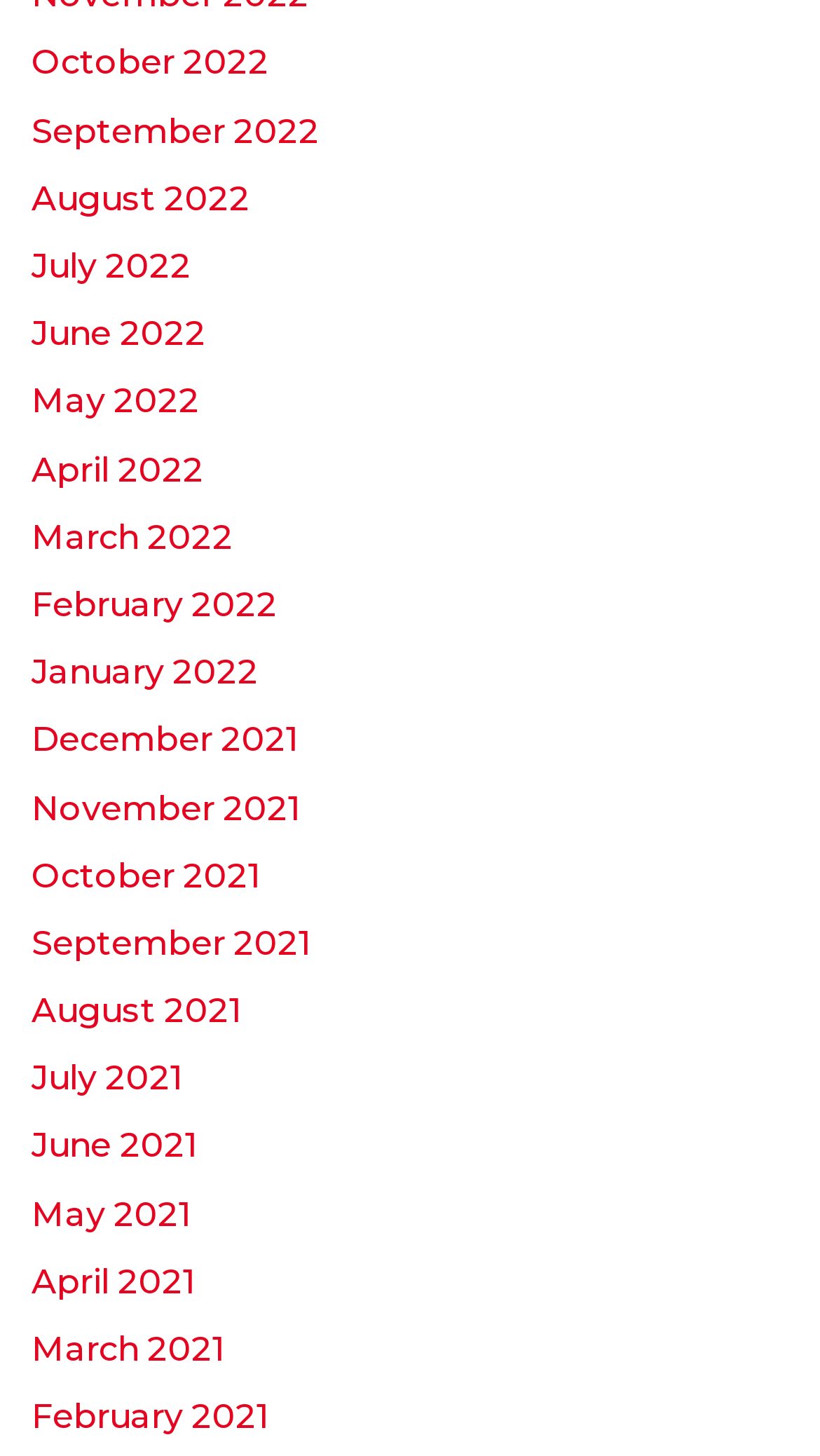What is the earliest month listed?
Based on the image, give a concise answer in the form of a single word or short phrase.

January 2021